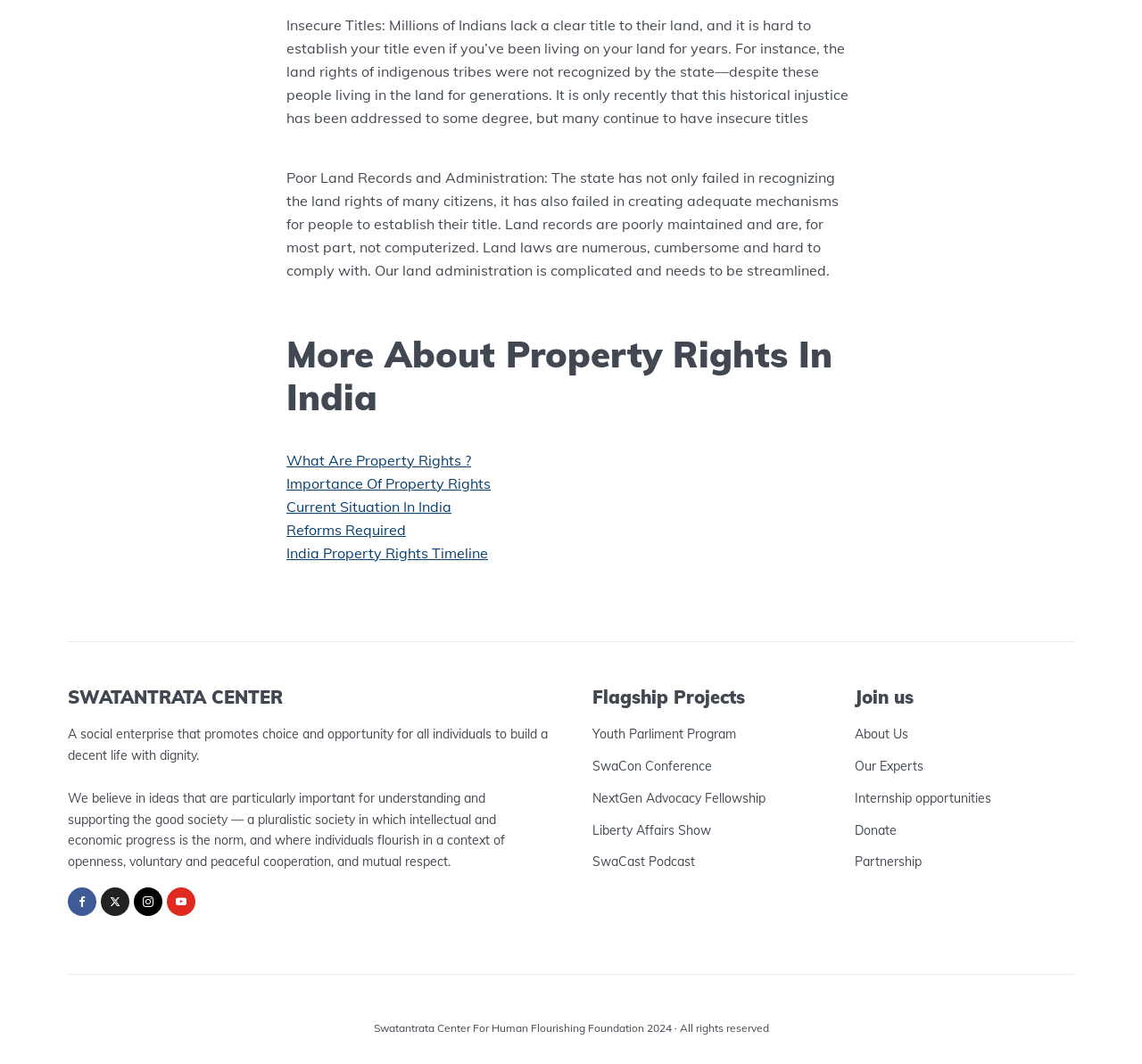Please answer the following question as detailed as possible based on the image: 
What is the main focus of Swatantrata Center?

Based on the webpage, Swatantrata Center is a social enterprise that promotes choice and opportunity for all individuals to build a decent life with dignity. The center focuses on human flourishing, which is evident from its mission statement and the various projects it undertakes.